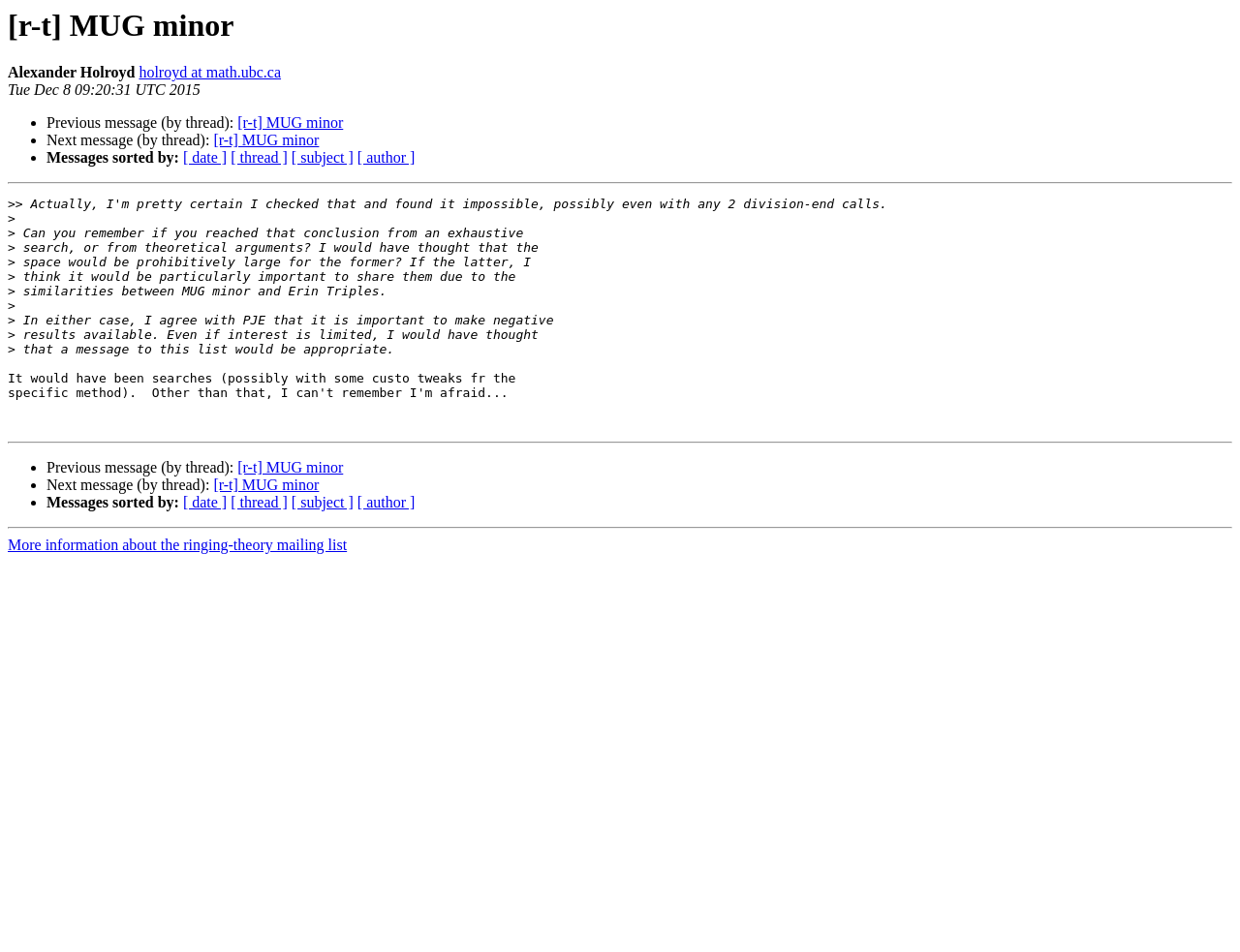Who is the author of this message? From the image, respond with a single word or brief phrase.

Alexander Holroyd